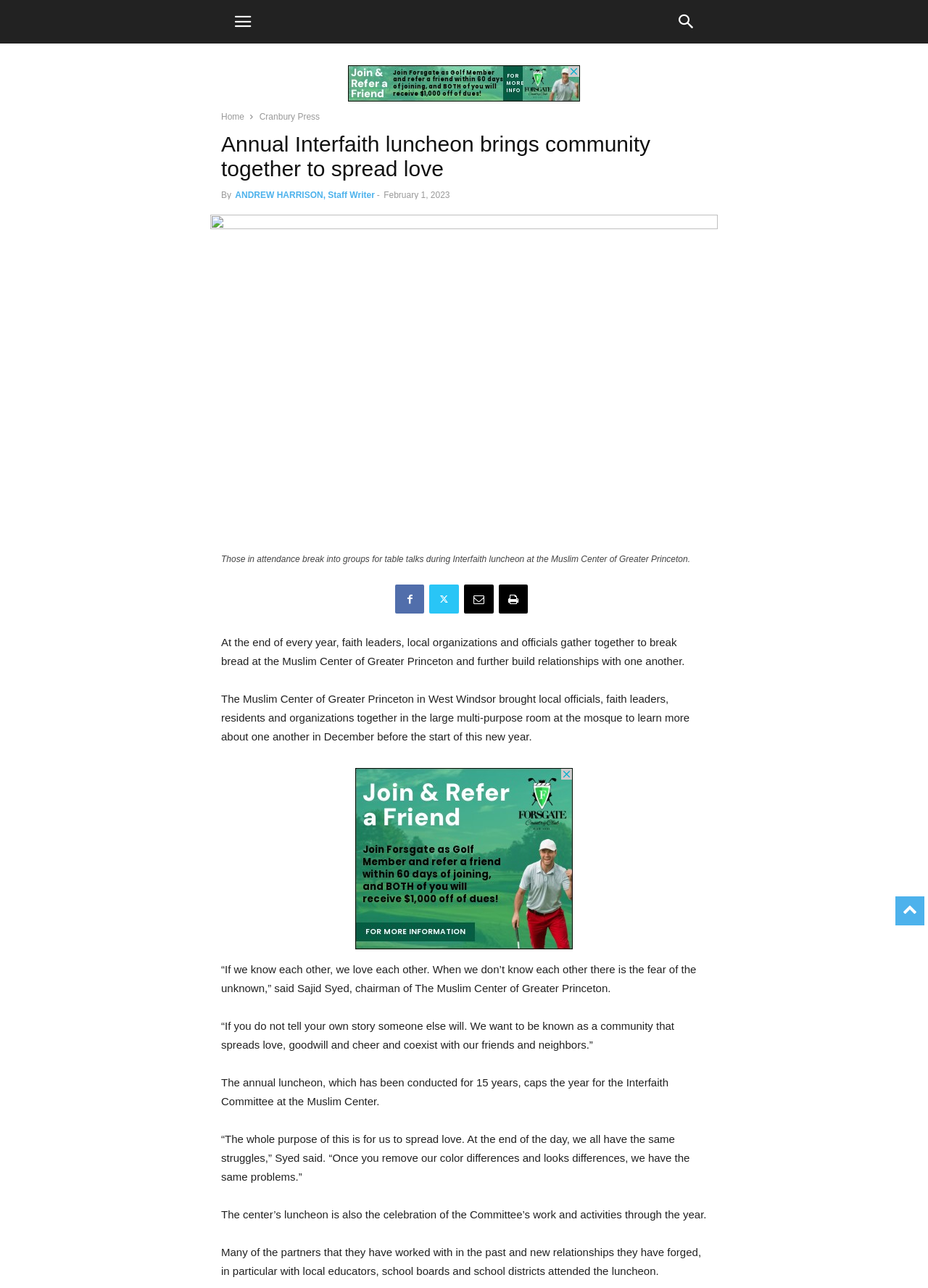Review the image closely and give a comprehensive answer to the question: What is the name of the event described in the article?

I determined the answer by reading the heading of the article, which is 'Annual Interfaith luncheon brings community together to spread love'. This heading indicates that the article is about an event called the Annual Interfaith luncheon.